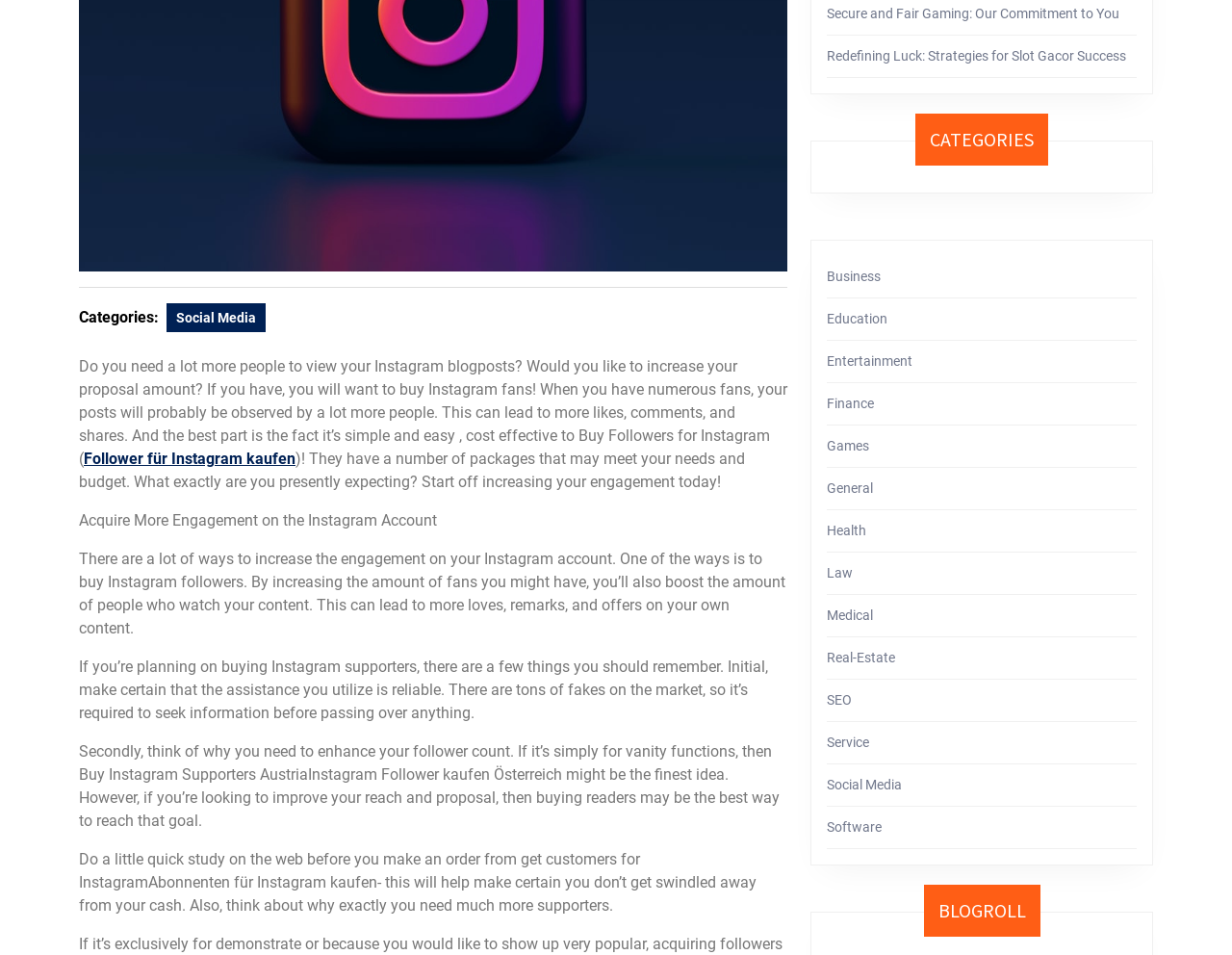Find and provide the bounding box coordinates for the UI element described with: "General".

[0.671, 0.503, 0.709, 0.519]